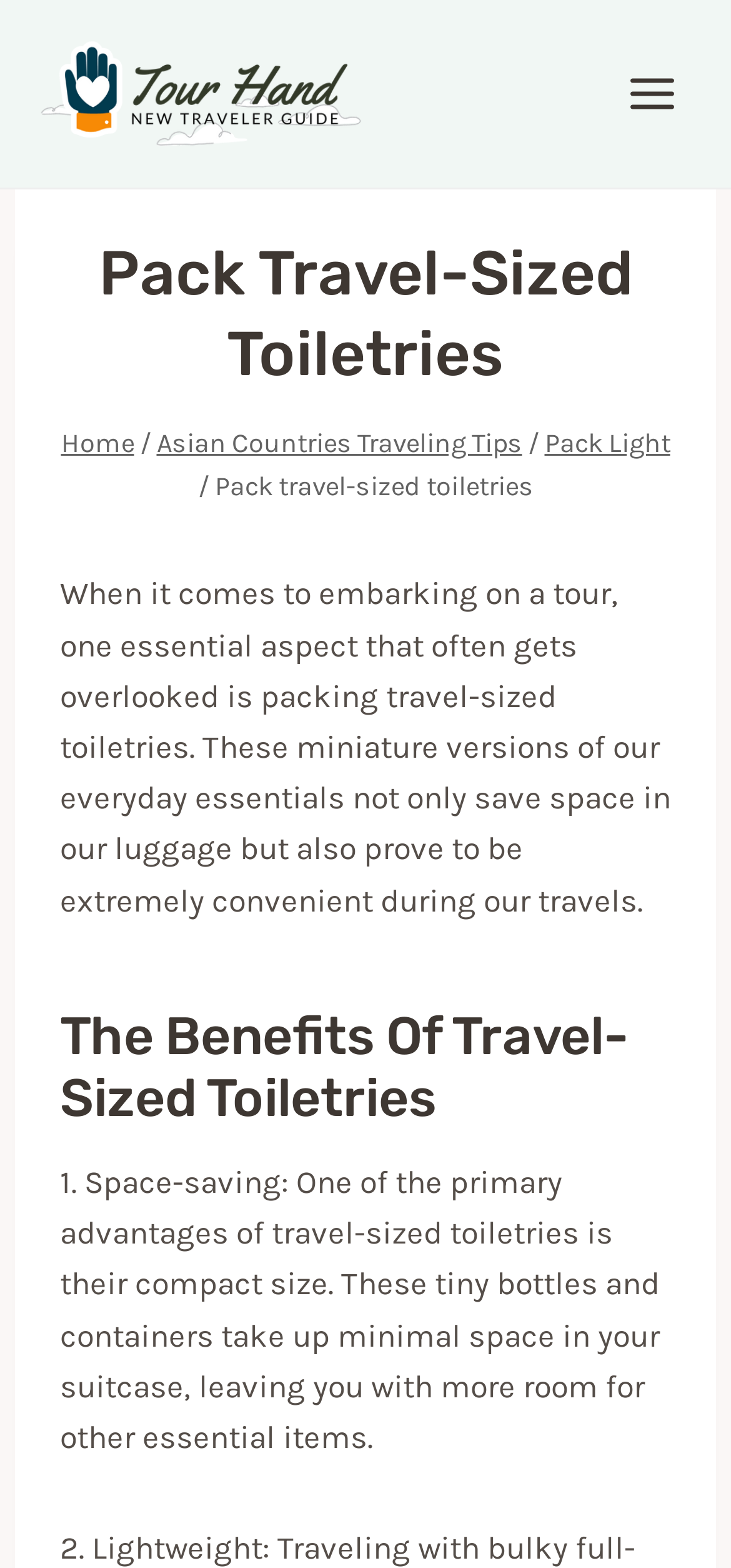Identify the main title of the webpage and generate its text content.

Pack Travel-Sized Toiletries